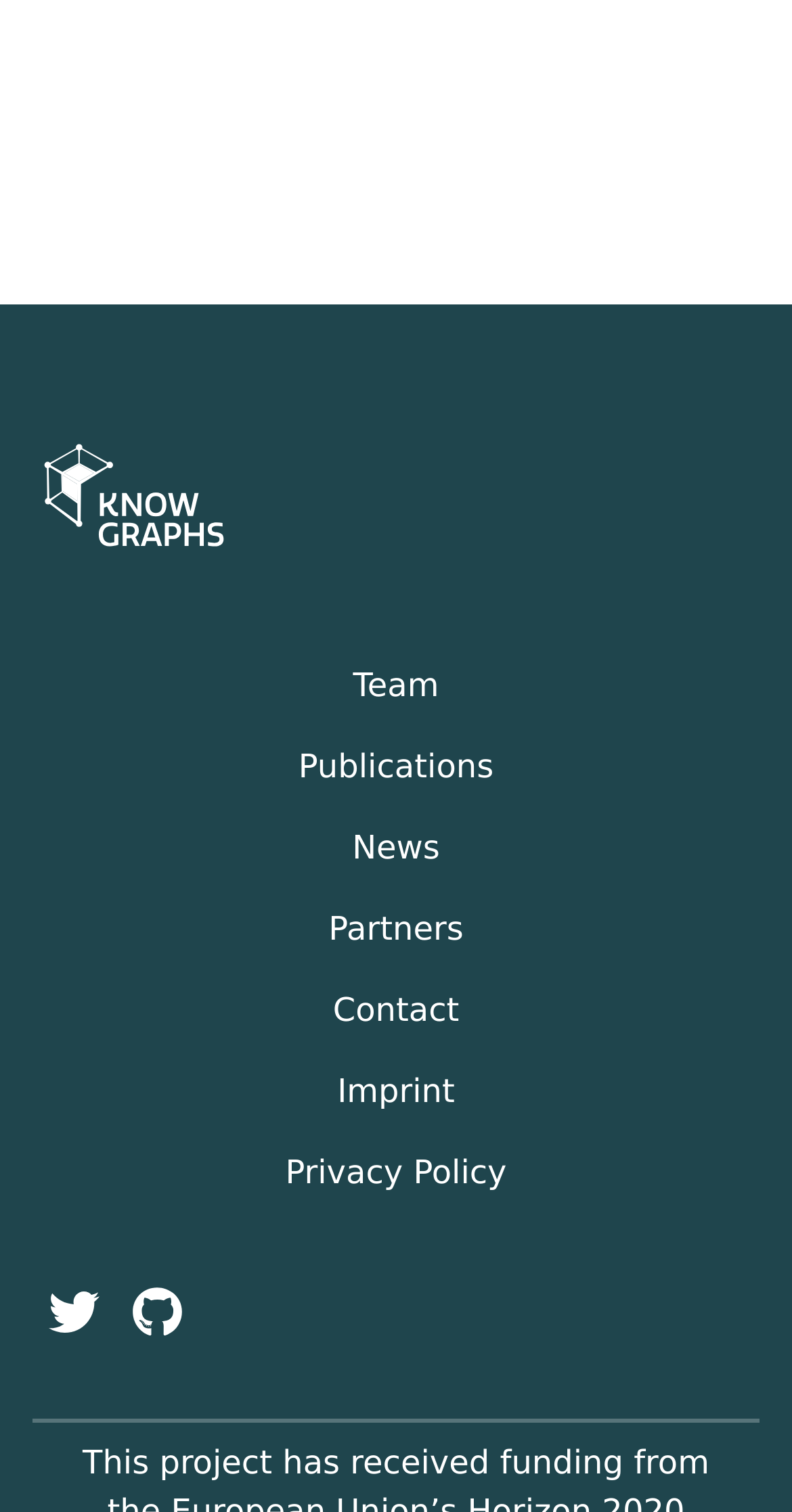Please identify the bounding box coordinates of the element I need to click to follow this instruction: "Go to Contact page".

[0.4, 0.642, 0.6, 0.696]